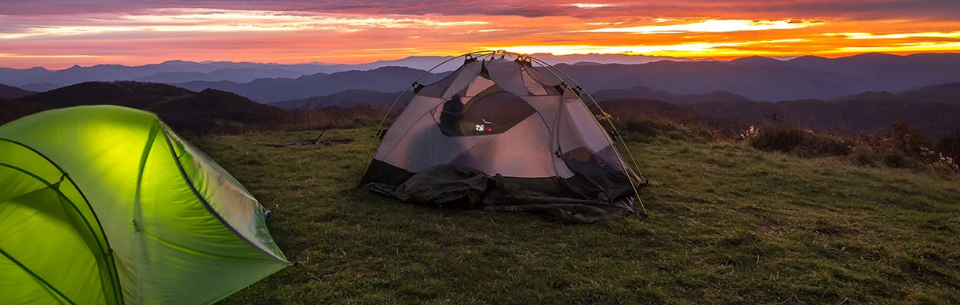What is the purpose of the campsite?
Based on the image, answer the question in a detailed manner.

The caption suggests that the campsite embodies a 'peaceful escape of camping, encouraging families to reconnect with nature and enjoy the tranquility of the outdoors', implying that the primary purpose of the campsite is to facilitate a connection with nature.